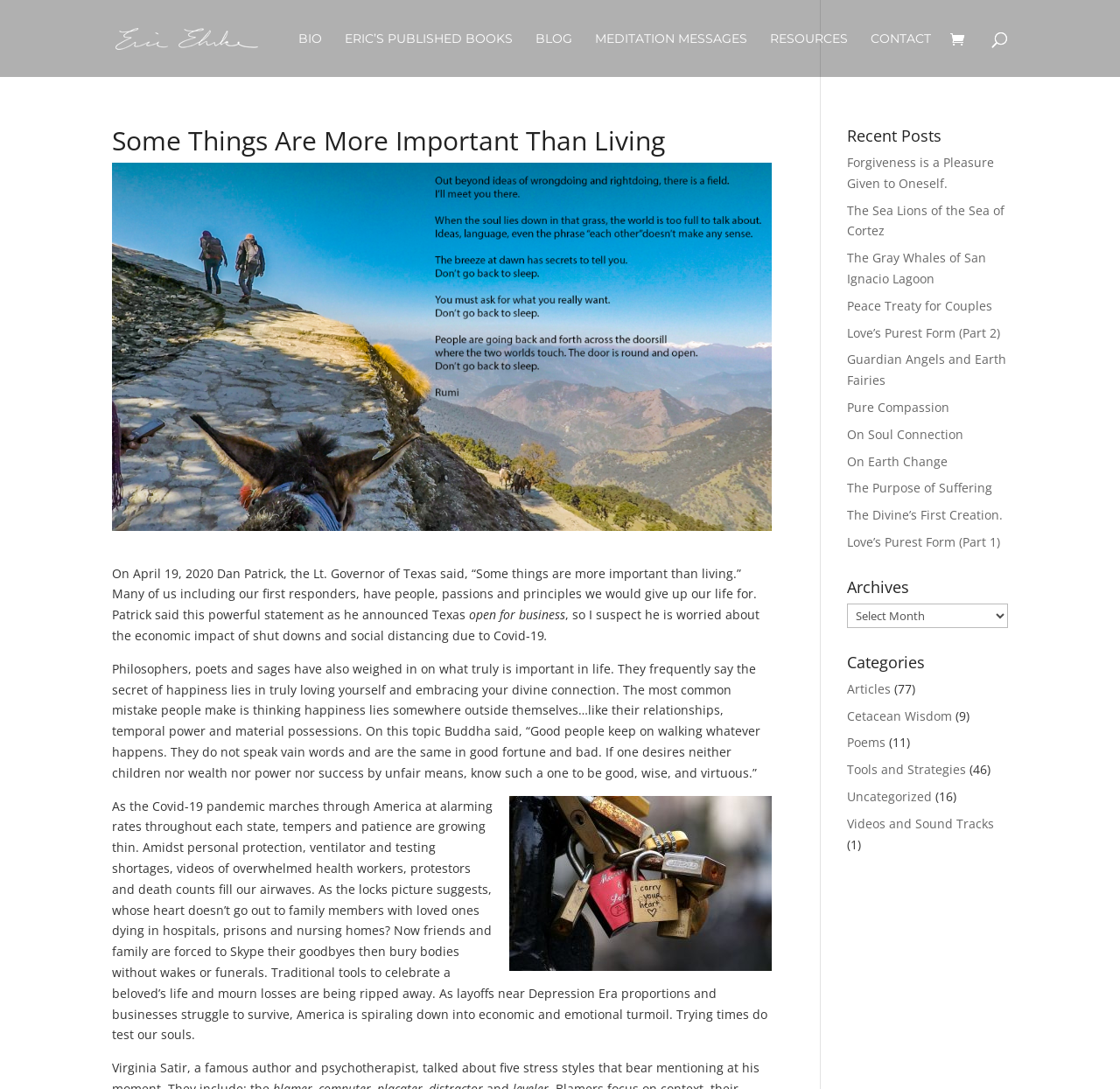Identify the bounding box coordinates of the section to be clicked to complete the task described by the following instruction: "contact Eric Ehrke". The coordinates should be four float numbers between 0 and 1, formatted as [left, top, right, bottom].

[0.777, 0.03, 0.831, 0.071]